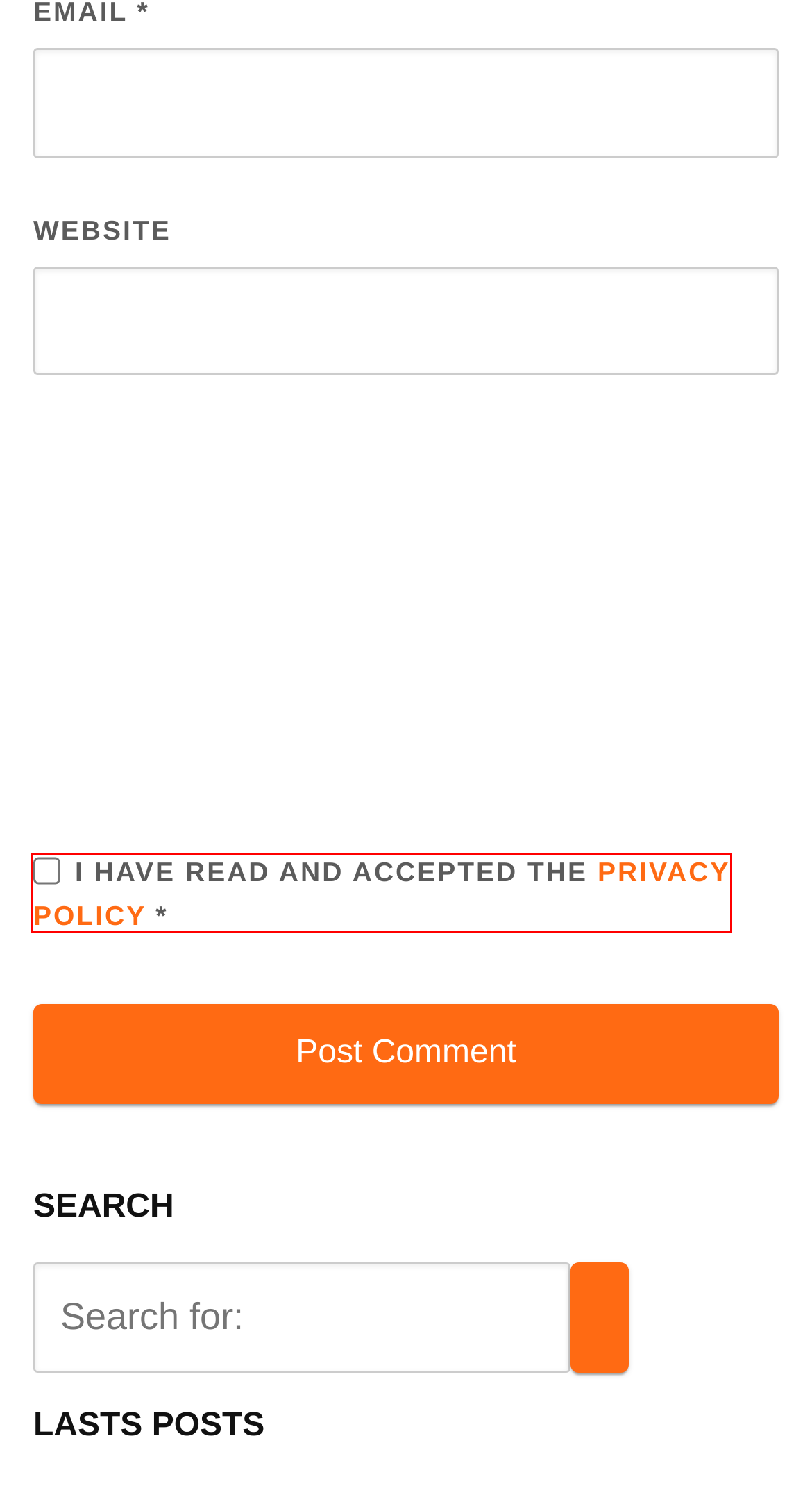You are provided with a screenshot of a webpage containing a red rectangle bounding box. Identify the webpage description that best matches the new webpage after the element in the bounding box is clicked. Here are the potential descriptions:
A. User manual Ulefone Armor 8 PRO in PDF format 2024
B. Owners Manual PDF - FREE PDF User Manuals
C. Samsung WF7702NAW PDF Manual 2024
D. Samsung Galaxy M54 PDF Manual 2024
E. Contact - Owners Manual PDF
F. Samsung WW80TA026AE PDF Manual 2024
G. Mobile archivos - Owners Manual PDF
H. Legal Notice - Owners Manual PDF

H